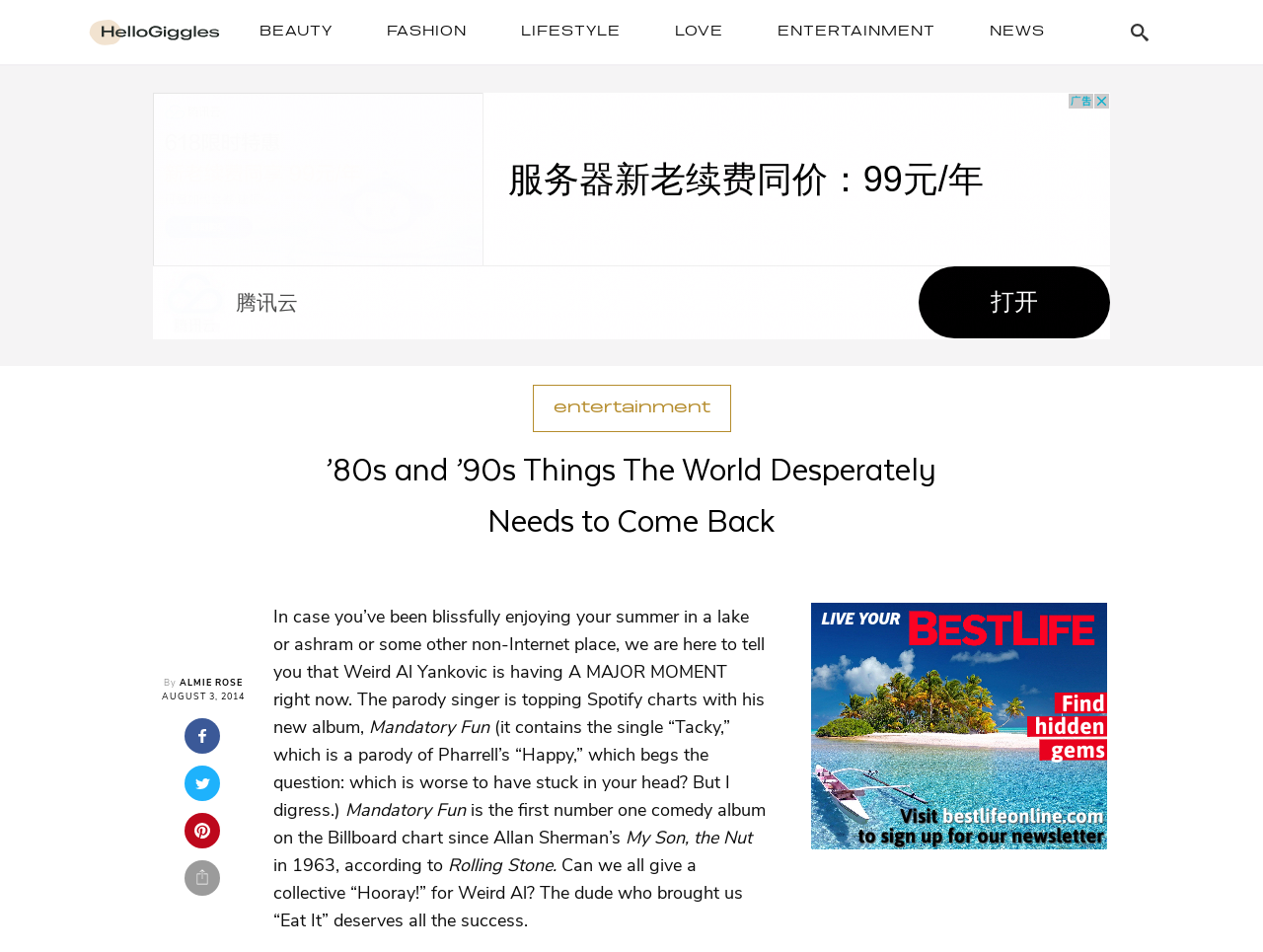Using the format (top-left x, top-left y, bottom-right x, bottom-right y), provide the bounding box coordinates for the described UI element. All values should be floating point numbers between 0 and 1: Almie rose

[0.142, 0.711, 0.192, 0.725]